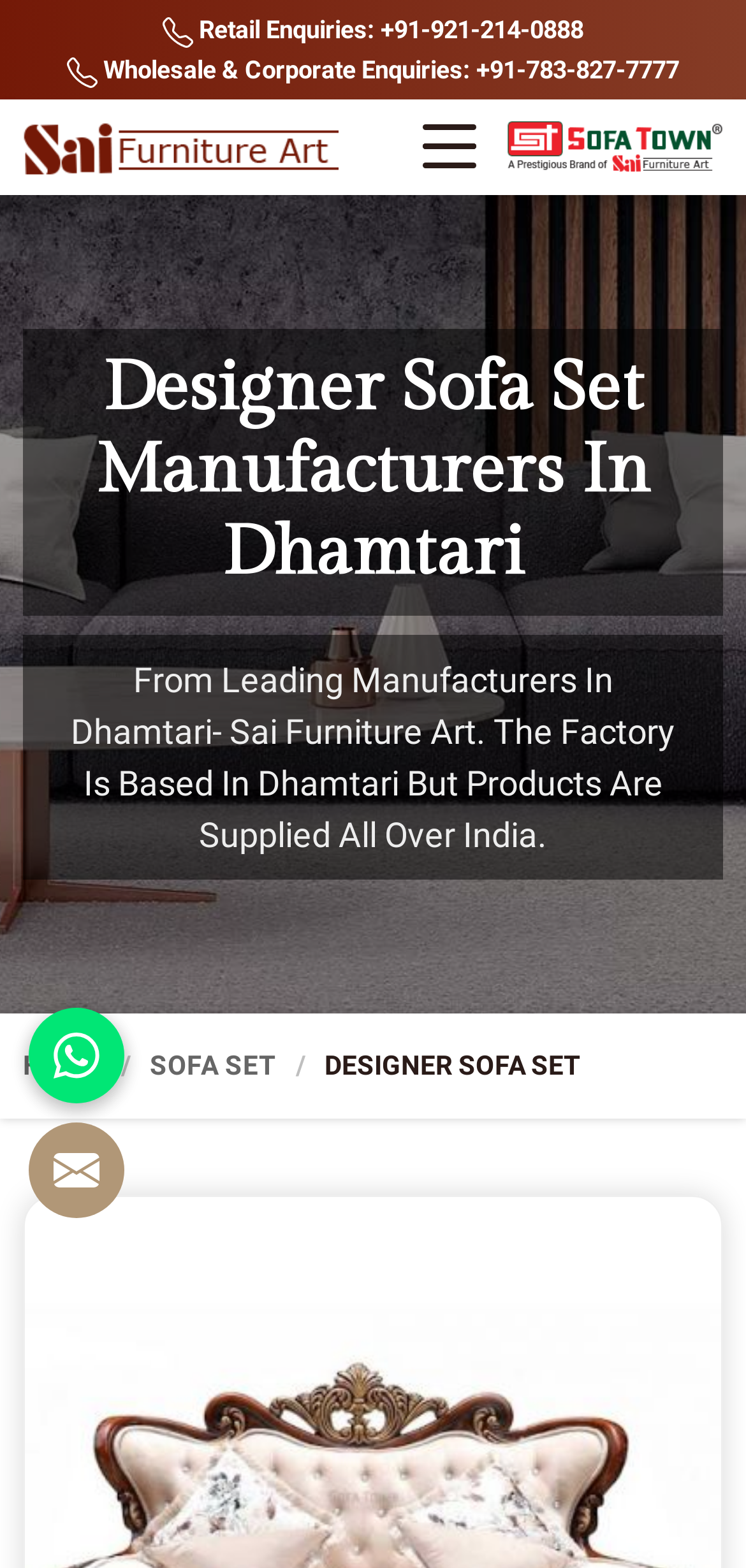Look at the image and answer the question in detail:
What is the name of the company?

I found the name of the company by looking at the link element with the text 'Sai Furniture Art' which is located at the top of the webpage, and it is also accompanied by an image with the same text.